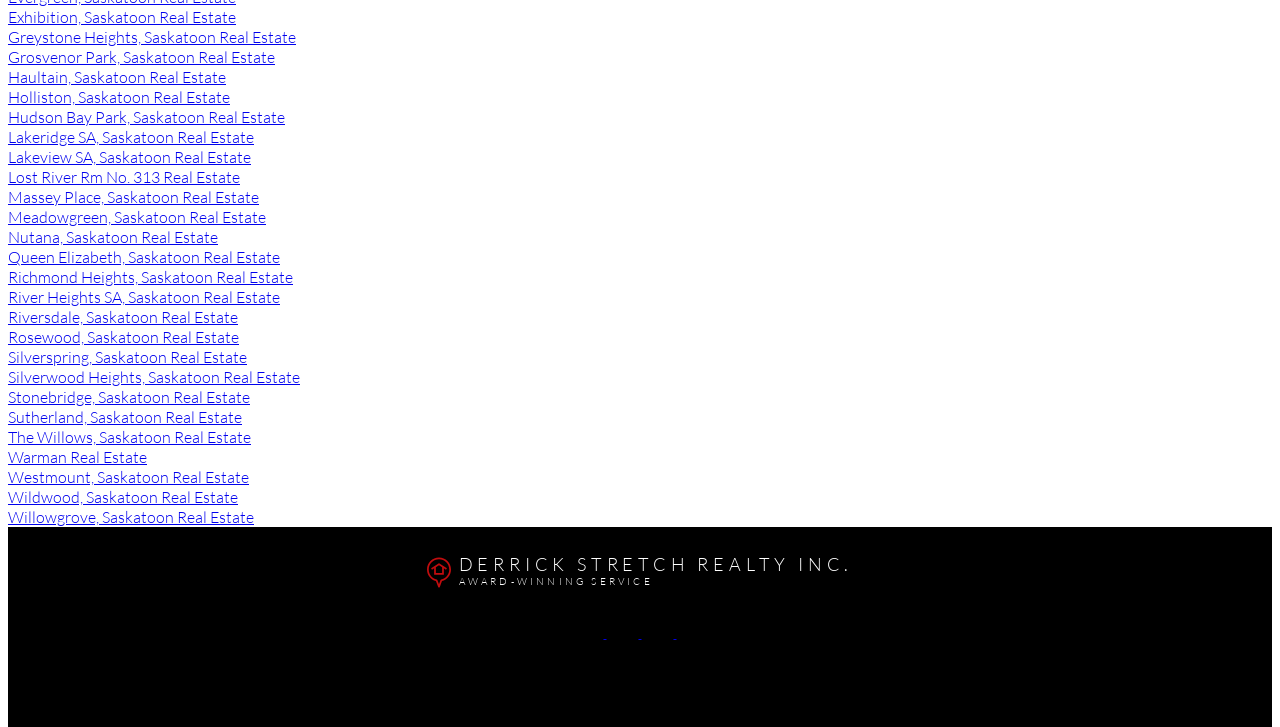How many neighborhoods are listed on the webpage?
Carefully analyze the image and provide a thorough answer to the question.

I counted the number of link elements that contain neighborhood names, such as 'Exhibition, Saskatoon Real Estate', and found that there are 30 of them.